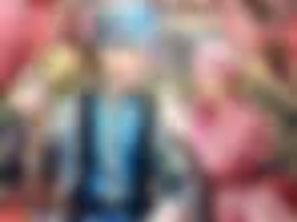How many figures are prominently featured in the foreground?
Answer the question with a detailed explanation, including all necessary information.

The caption explicitly states that two figures are prominently featured in the foreground, one in a vibrant blue outfit and the other in a deep pink cloak.